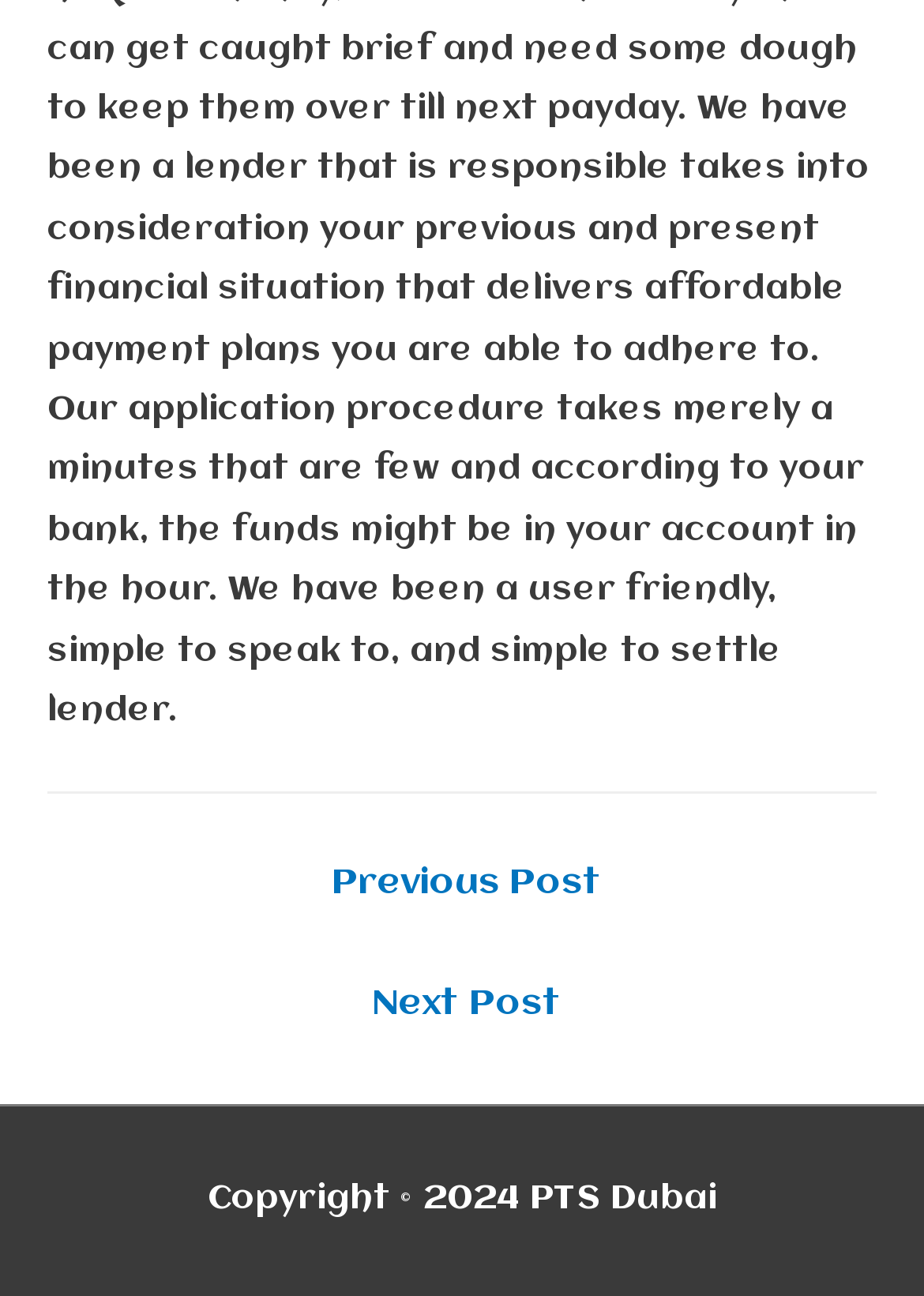What is the purpose of the navigation section?
Please use the visual content to give a single word or phrase answer.

Post navigation